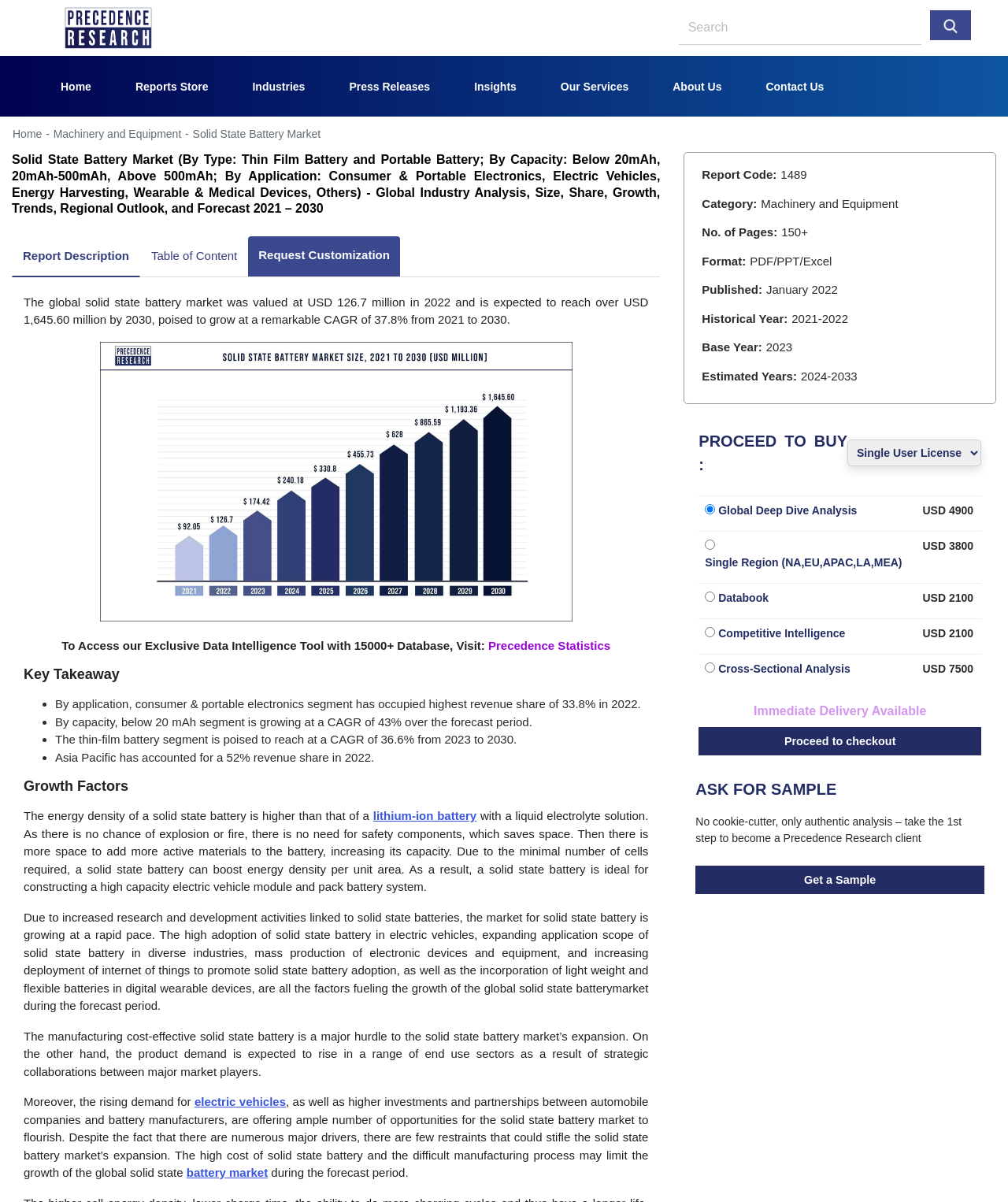Locate the bounding box of the UI element described in the following text: "Precedence Statistics".

[0.484, 0.531, 0.606, 0.543]